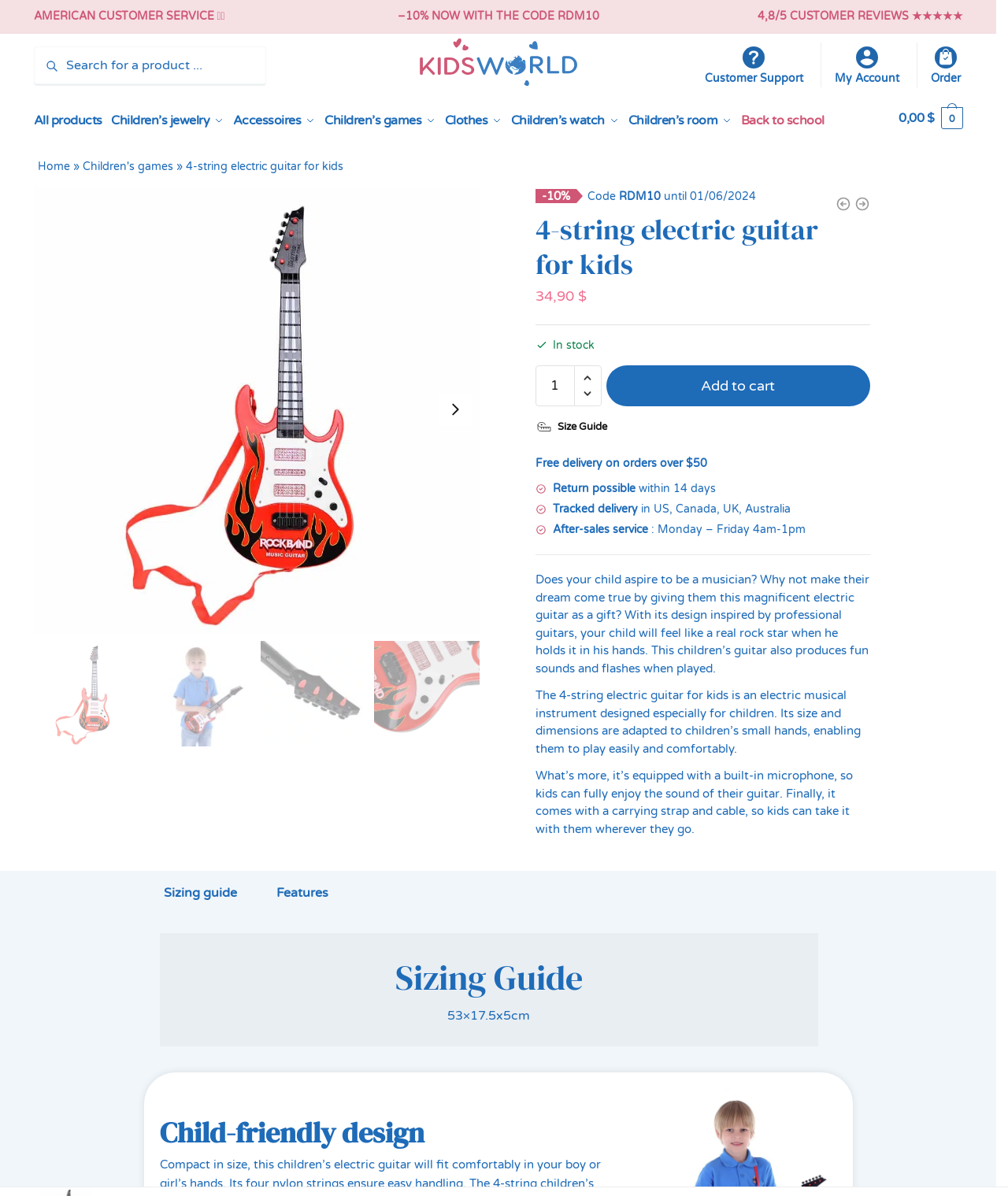Identify the bounding box coordinates for the element you need to click to achieve the following task: "Add to cart". The coordinates must be four float values ranging from 0 to 1, formatted as [left, top, right, bottom].

[0.601, 0.301, 0.863, 0.335]